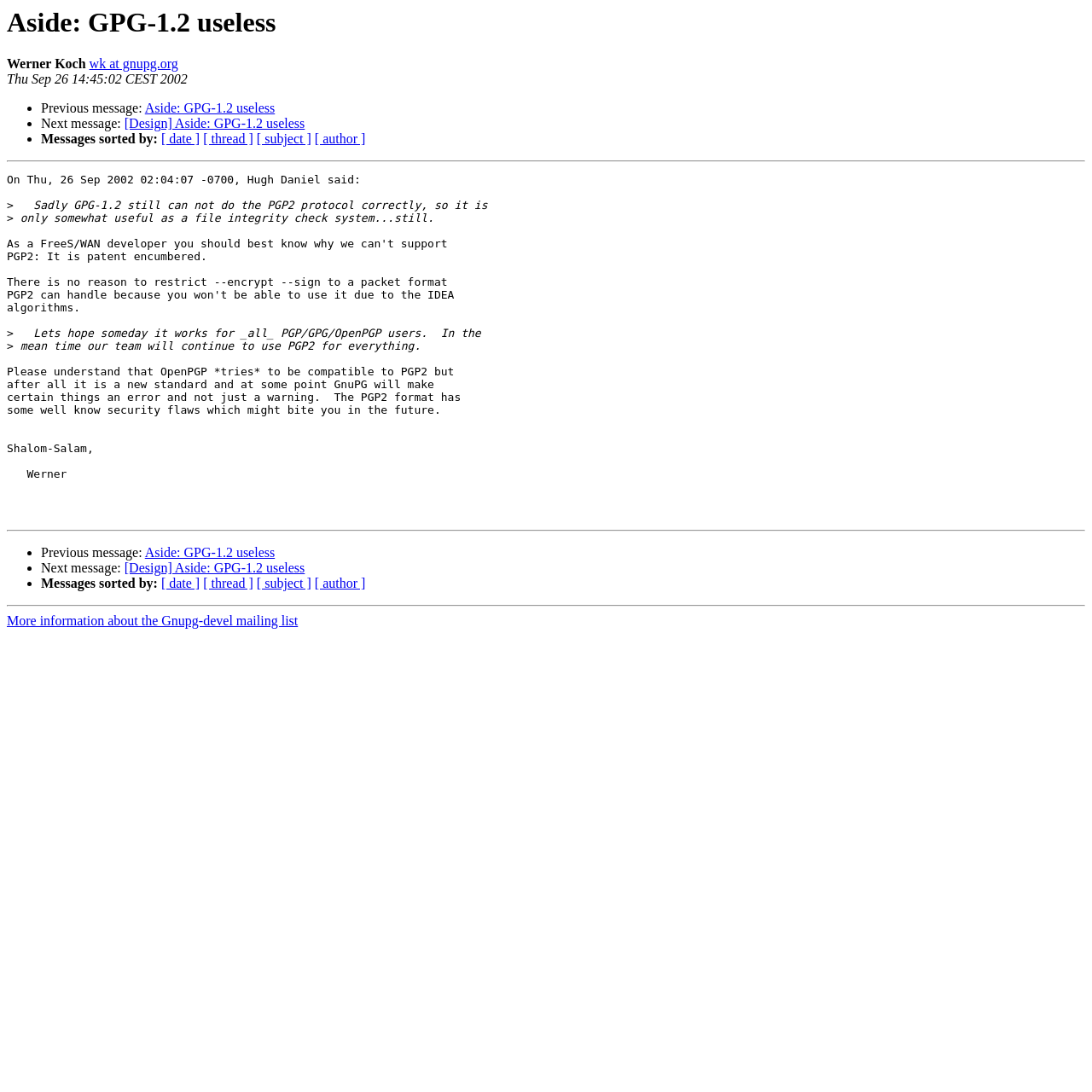Please specify the bounding box coordinates of the clickable section necessary to execute the following command: "View next message".

[0.114, 0.107, 0.279, 0.12]